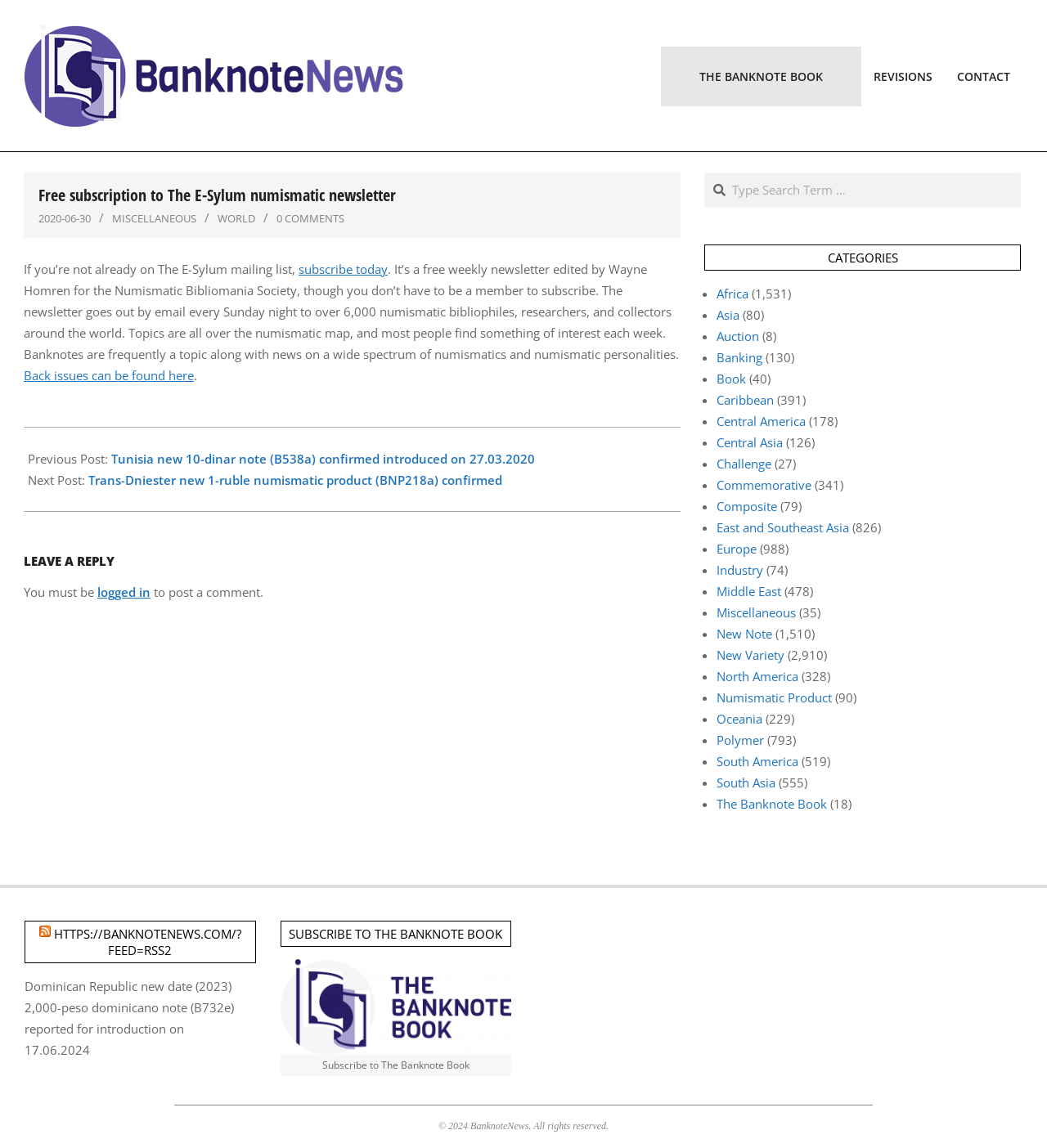Reply to the question with a brief word or phrase: How can one subscribe to the newsletter?

by clicking 'subscribe today'